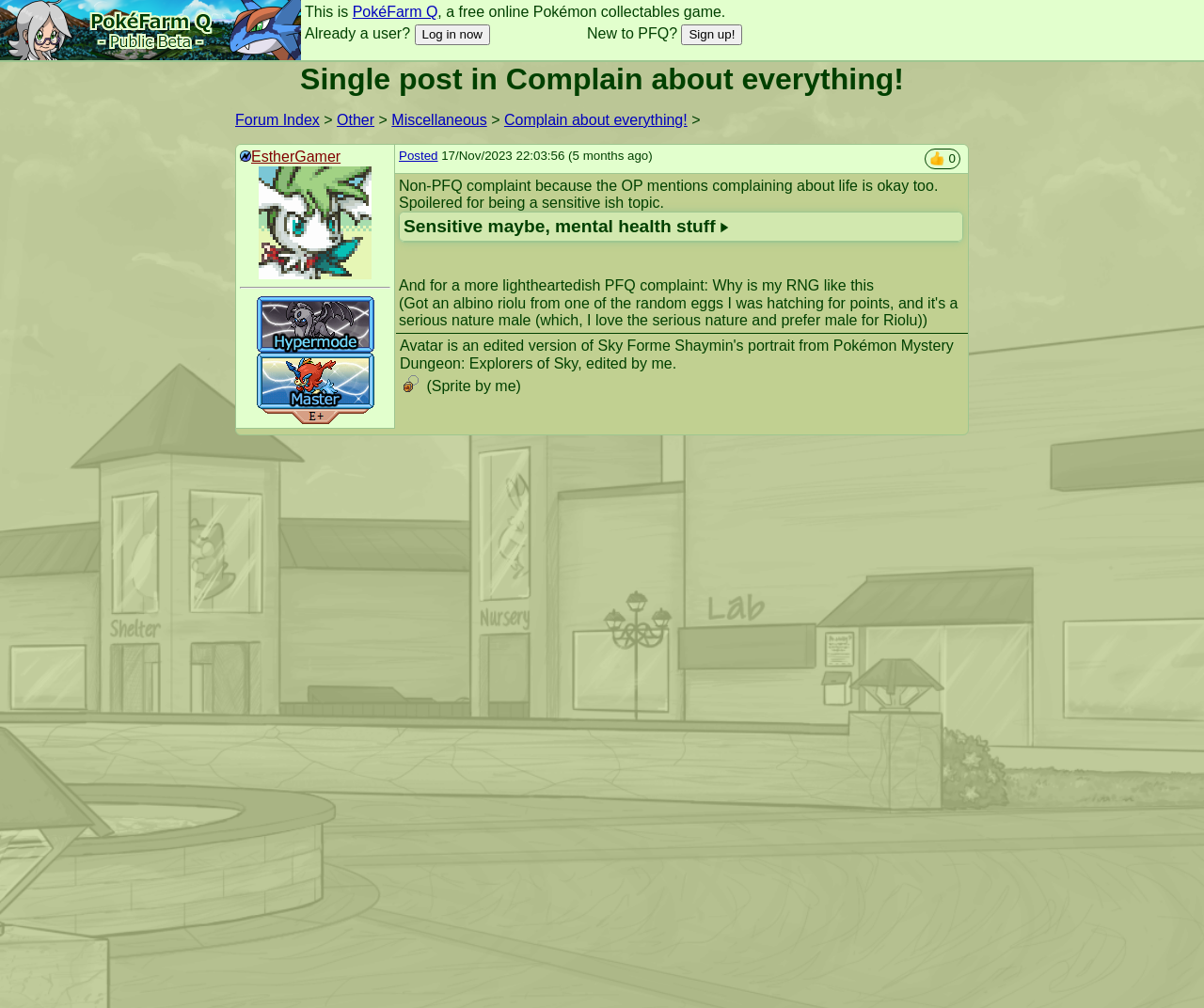Answer the question below with a single word or a brief phrase: 
What is the purpose of the button 'Log in now'?

To log in to the game